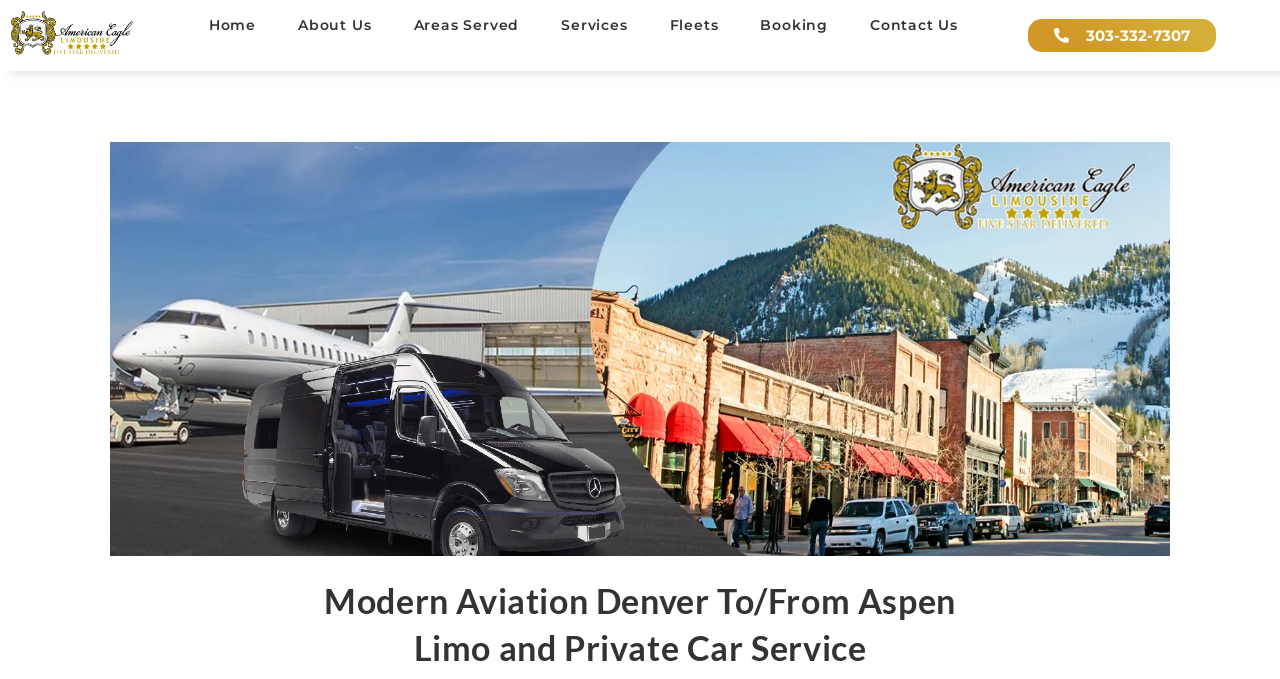What is the phone number displayed?
Using the image, provide a detailed and thorough answer to the question.

I found the phone number displayed on the webpage, which is '303-332-7307', located next to an image.